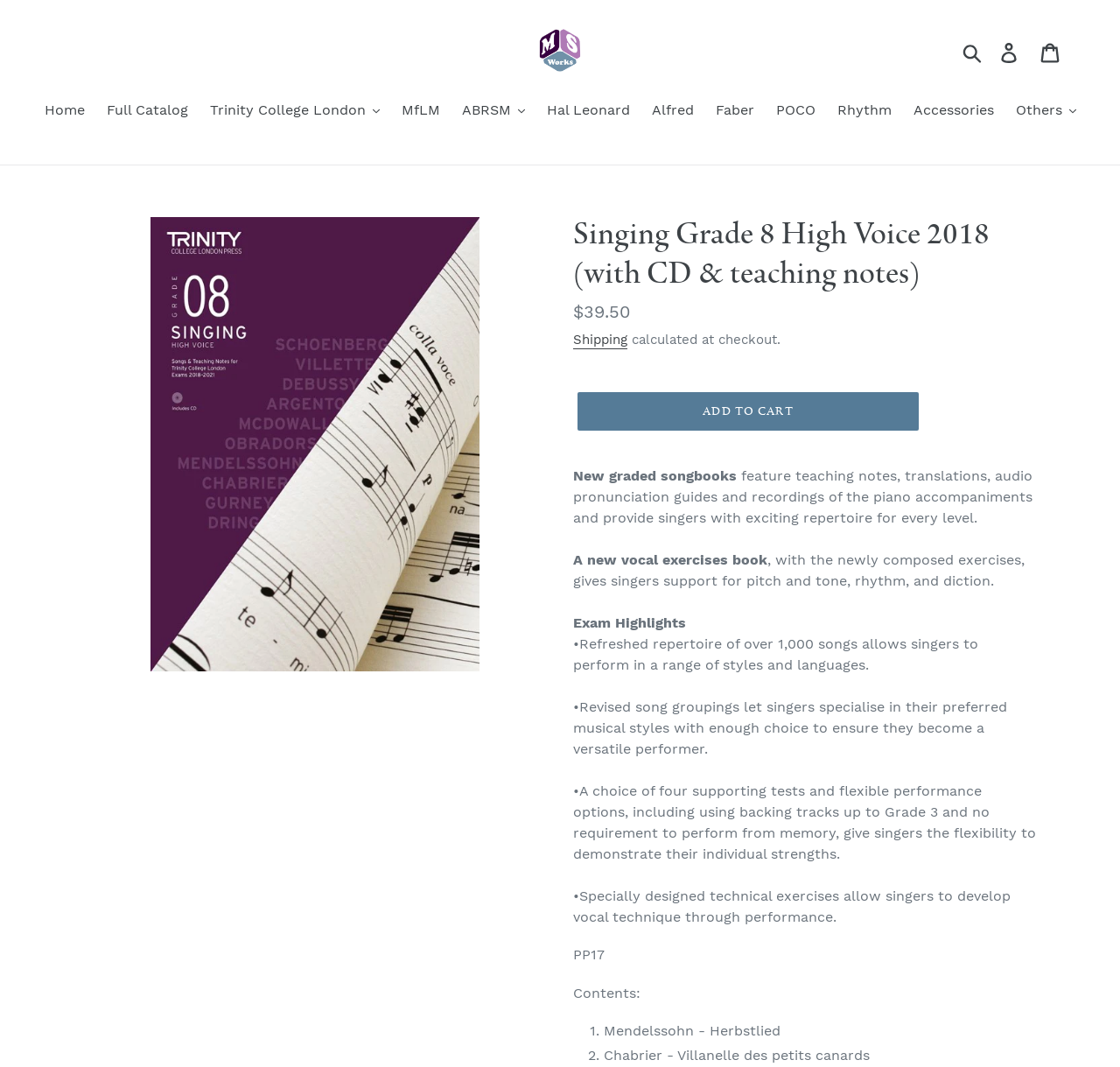Provide your answer in one word or a succinct phrase for the question: 
What is the purpose of the new vocal exercises book?

Support for pitch and tone, rhythm, and diction